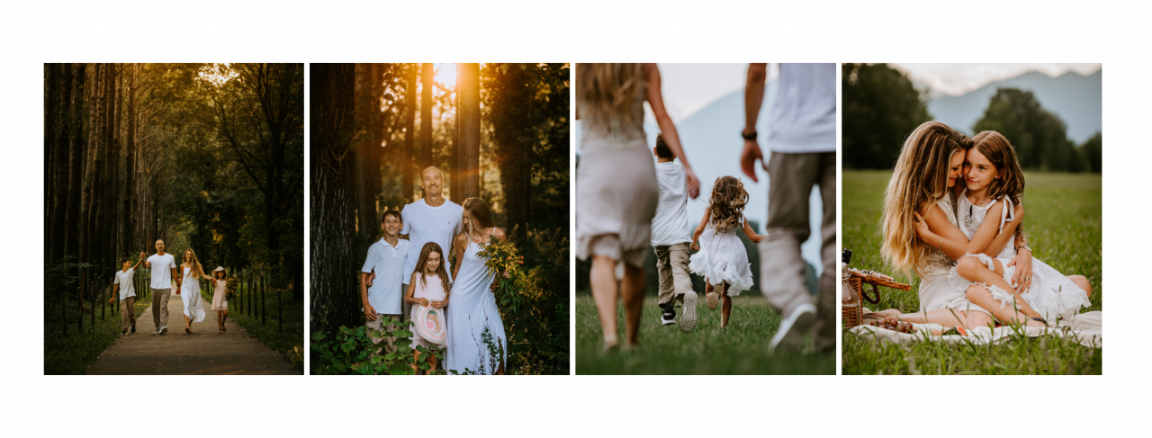Summarize the image with a detailed caption.

The image beautifully captures a memorable family photography session in Switzerland, showcasing moments filled with joy and connection amidst nature. The composition features four distinct yet harmonious frames. 

On the left, a vibrant scene unfolds on a winding pathway bordered by trees, where a father walks hand-in-hand with his three children, all dressed in light, casual attire, radiating a sense of familial warmth and adventure. 

The second frame highlights a serene moment as the family poses together, illuminated by the warm glow of the setting sun filtering through the leaves, creating a magical ambiance that enhances their smiles and expressions. 

In the third scene, we see two of the children running joyfully through a grassy landscape, their carefree laughter echoing the playful spirit of childhood against a backdrop of rolling hills and trees.

Lastly, the final frame showcases a tender embrace between two girls, symbolizing sisterly love and friendship, as they share a quiet moment in a lush green meadow, framed by the scenic Swiss landscape.

Together, these images encapsulate not only the beauty of family bonds but also the enchanting Swiss scenery, making it a perfect representation of joyful memories captured through the art of photography.